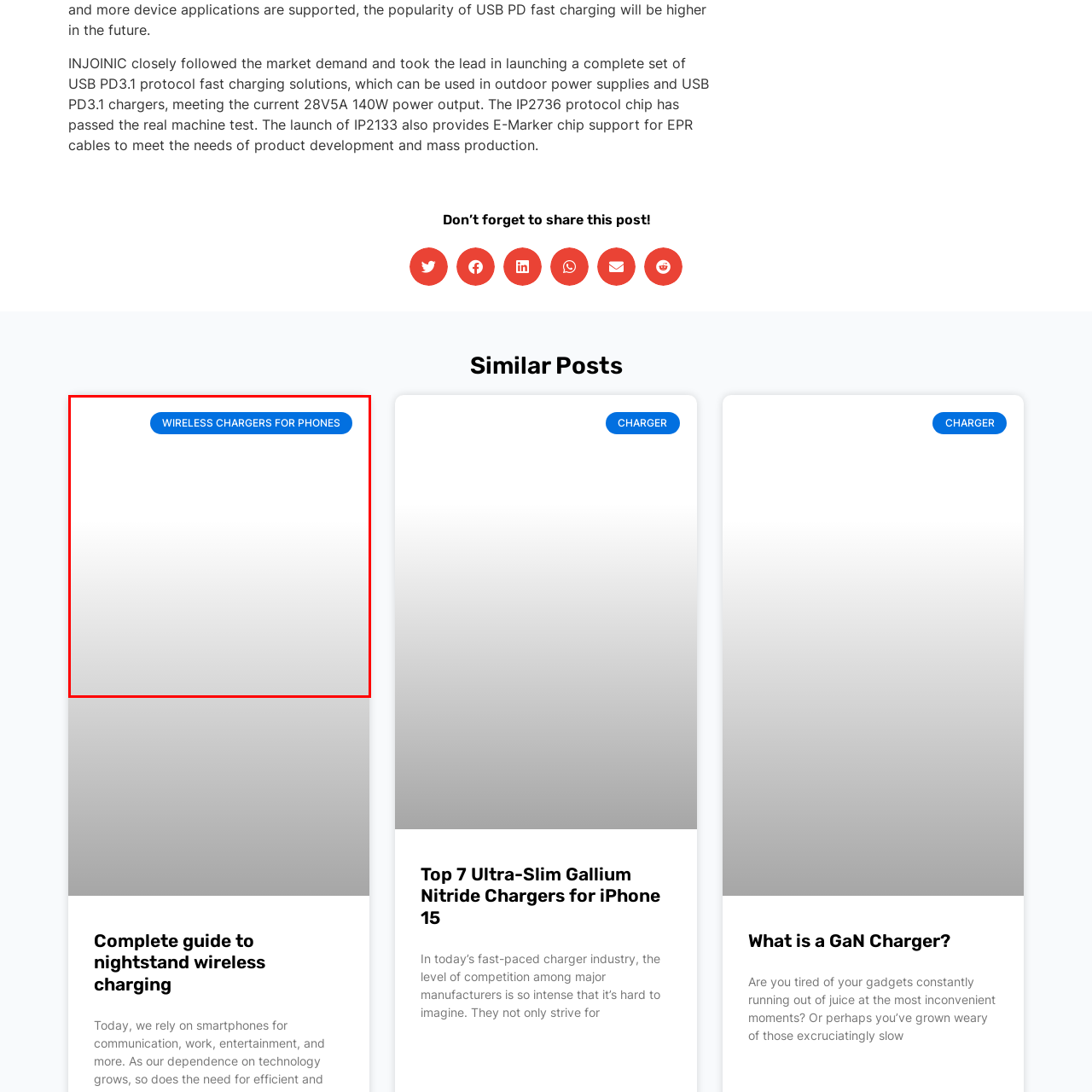What type of information may the content relate to?
Look at the image within the red bounding box and respond with a single word or phrase.

Guides, reviews, or information